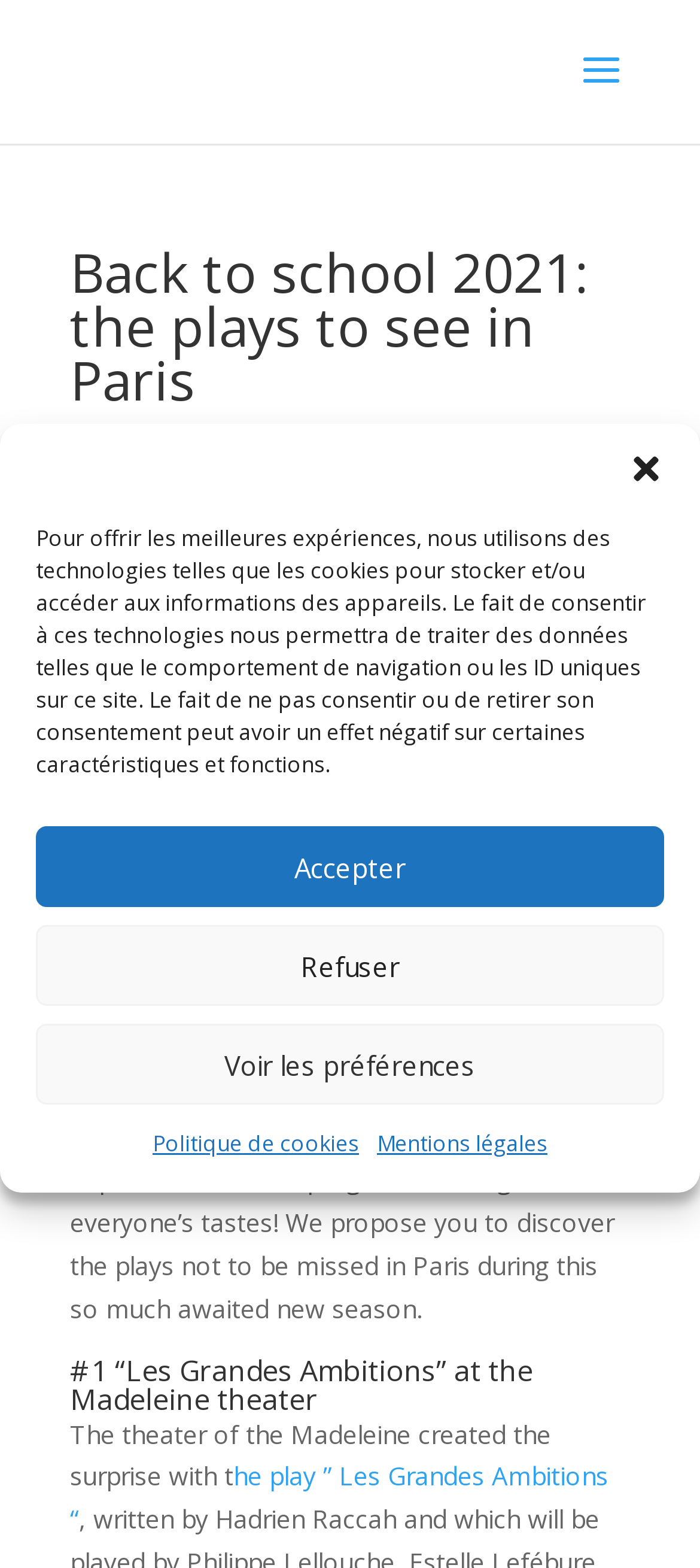Can you specify the bounding box coordinates for the region that should be clicked to fulfill this instruction: "close the dialog".

[0.897, 0.288, 0.949, 0.311]